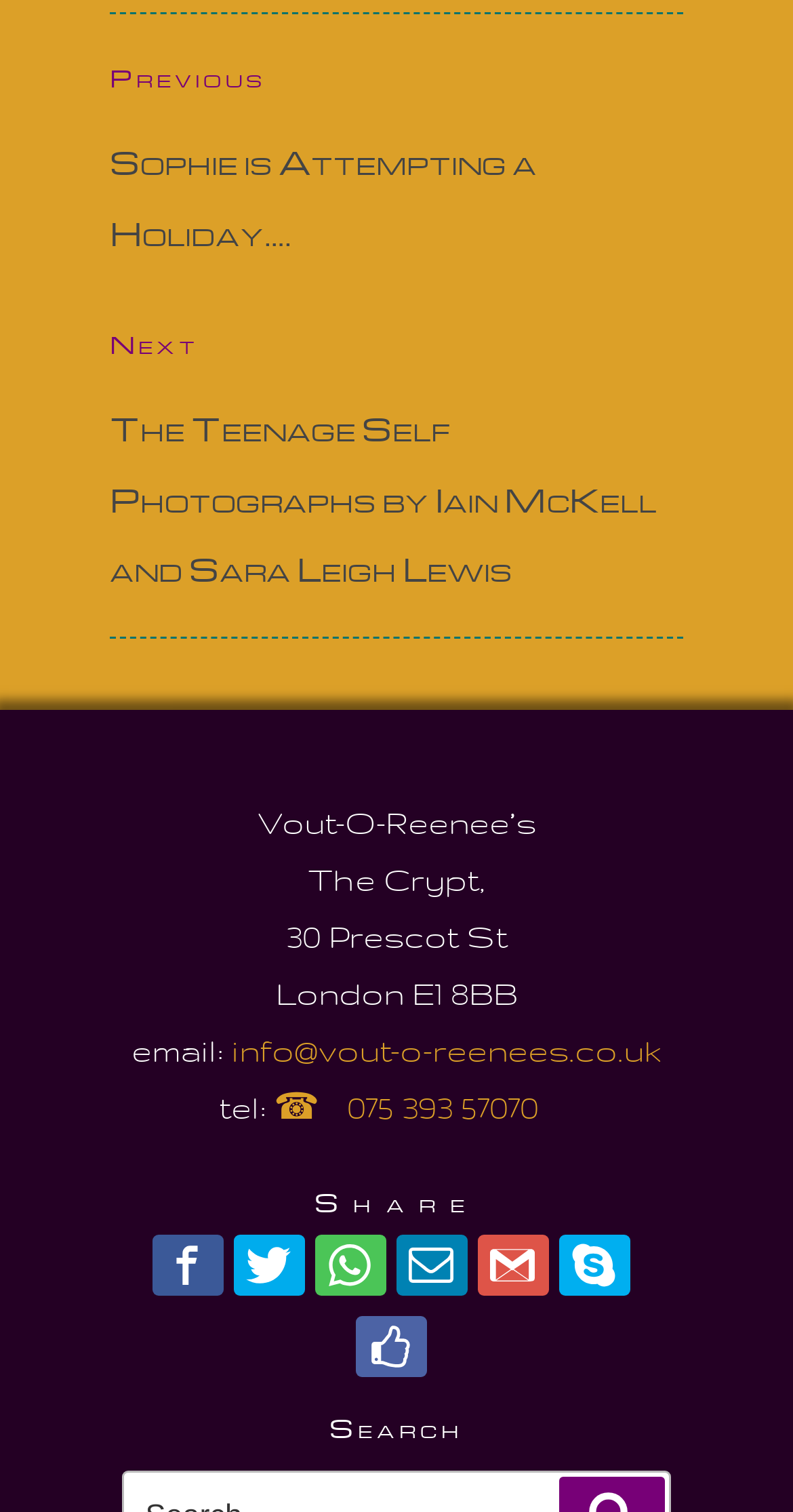Based on the image, provide a detailed and complete answer to the question: 
What is the name of the location?

I found the name of the location by looking at the static text elements in the navigation section, specifically the text 'Vout-O-Reenee’s' which is located at coordinates [0.324, 0.533, 0.676, 0.556].